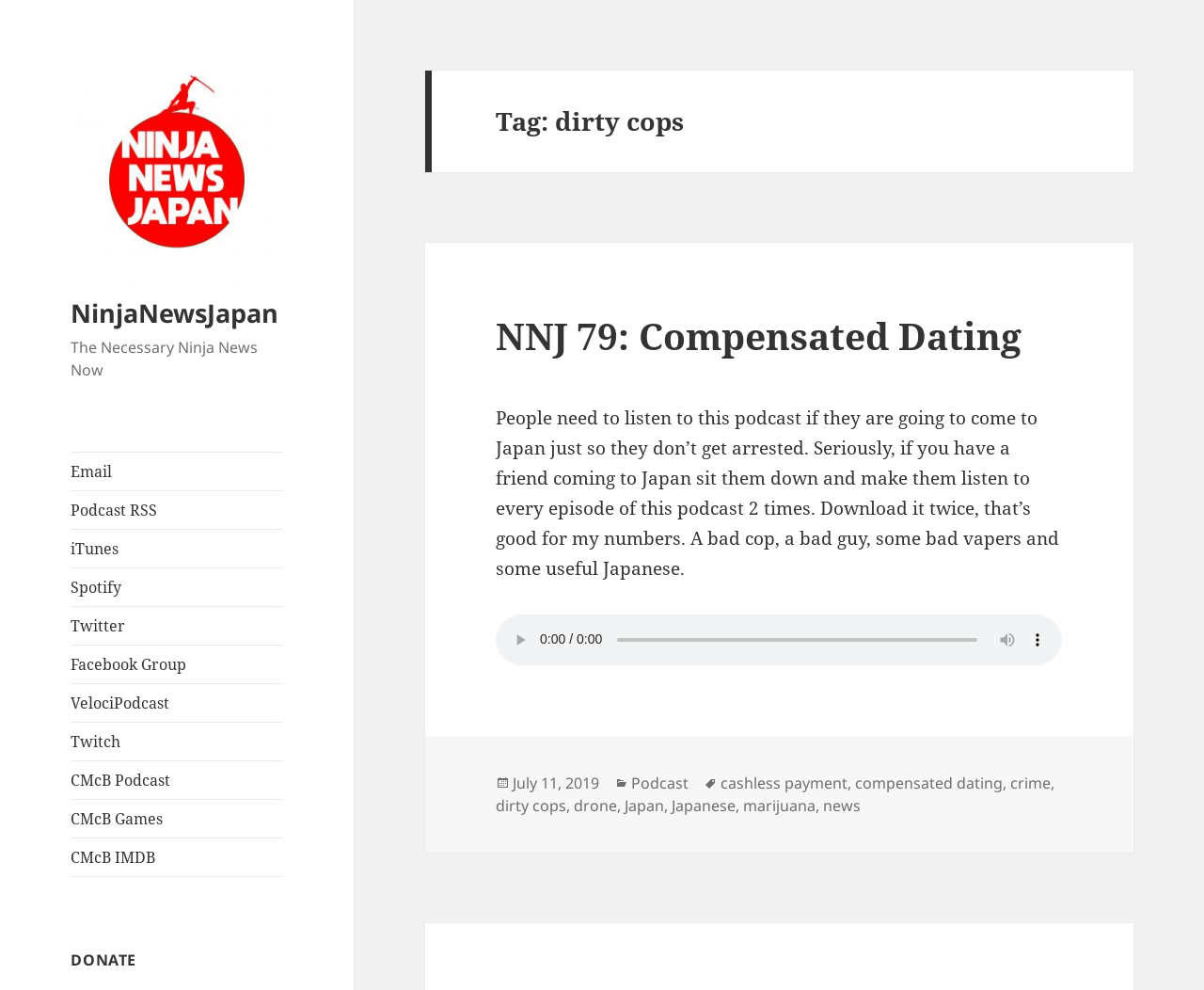Please locate the bounding box coordinates of the region I need to click to follow this instruction: "read article about dirty cops".

[0.412, 0.317, 0.882, 0.362]